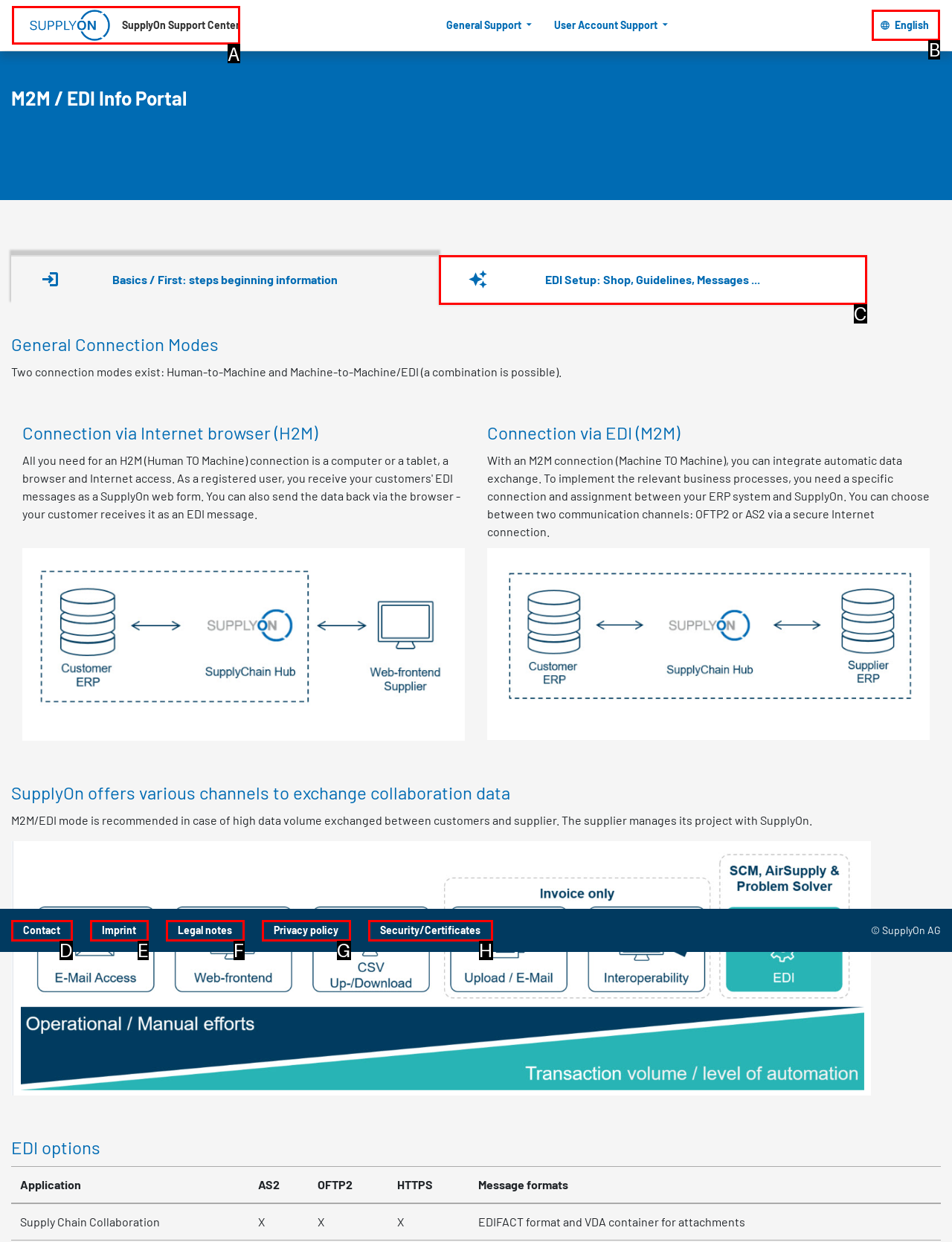Look at the description: Legal notes
Determine the letter of the matching UI element from the given choices.

F